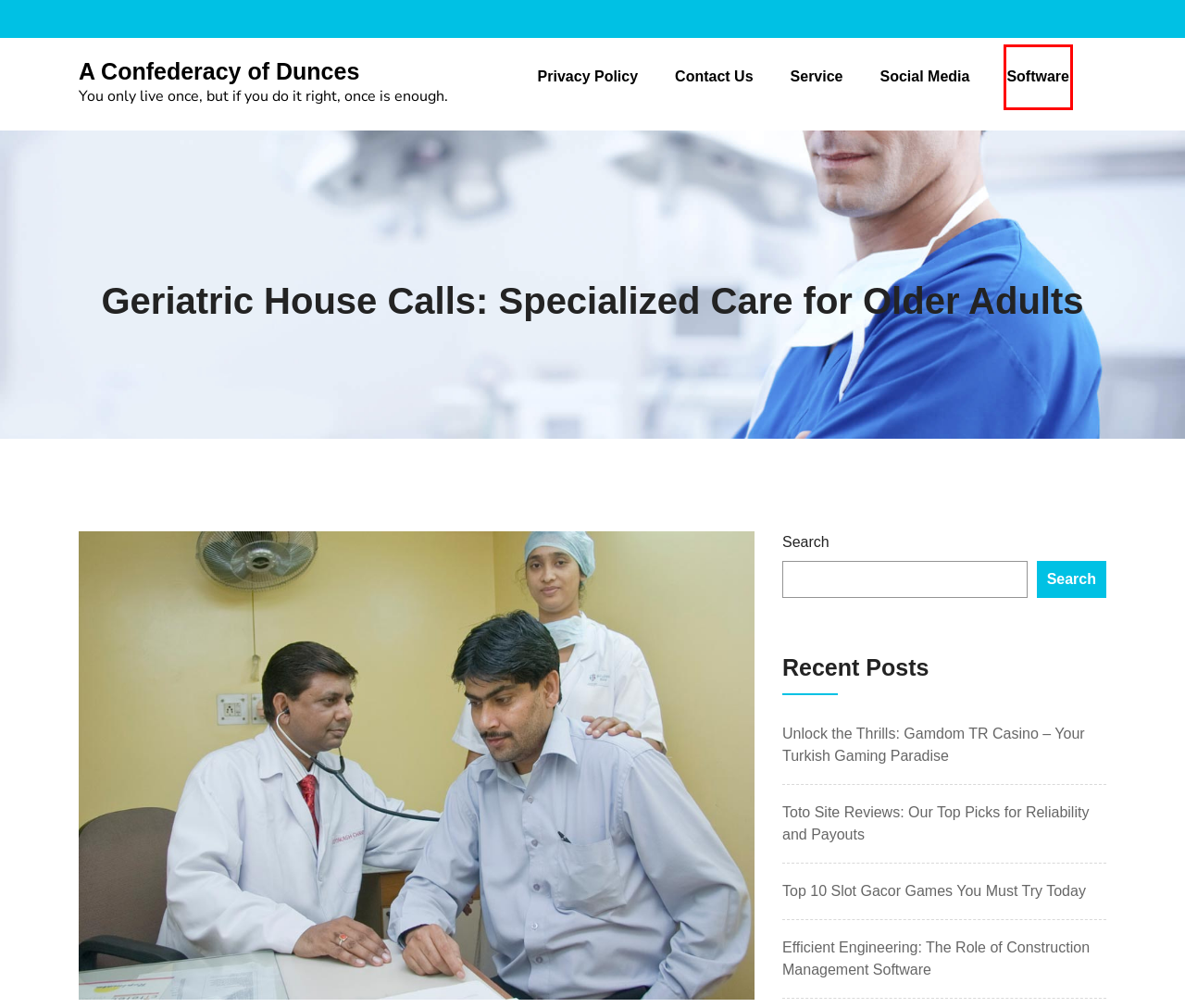Given a screenshot of a webpage featuring a red bounding box, identify the best matching webpage description for the new page after the element within the red box is clicked. Here are the options:
A. Top 10 Slot Gacor Games You Must Try Today – A Confederacy of Dunces
B. Efficient Engineering: The Role of Construction Management Software – A Confederacy of Dunces
C. Contact Us – A Confederacy of Dunces
D. Unlock the Thrills: Gamdom TR Casino – Your Turkish Gaming Paradise – A Confederacy of Dunces
E. Software – A Confederacy of Dunces
F. Toto Site Reviews: Our Top Picks for Reliability and Payouts – A Confederacy of Dunces
G. Privacy Policy – A Confederacy of Dunces
H. Social Media – A Confederacy of Dunces

E